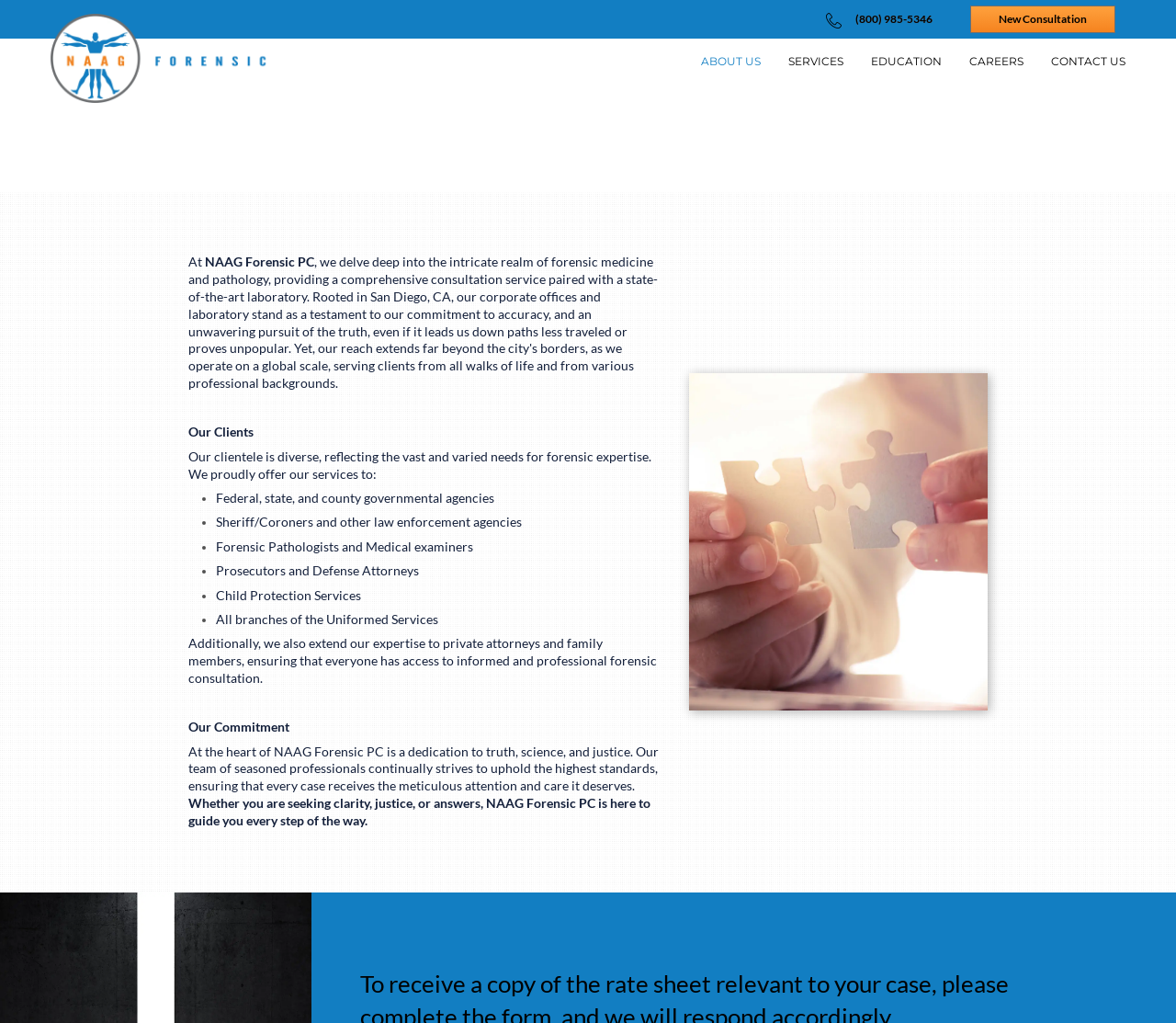Reply to the question with a single word or phrase:
What is the scope of NAAG Forensic's operations?

Global scale